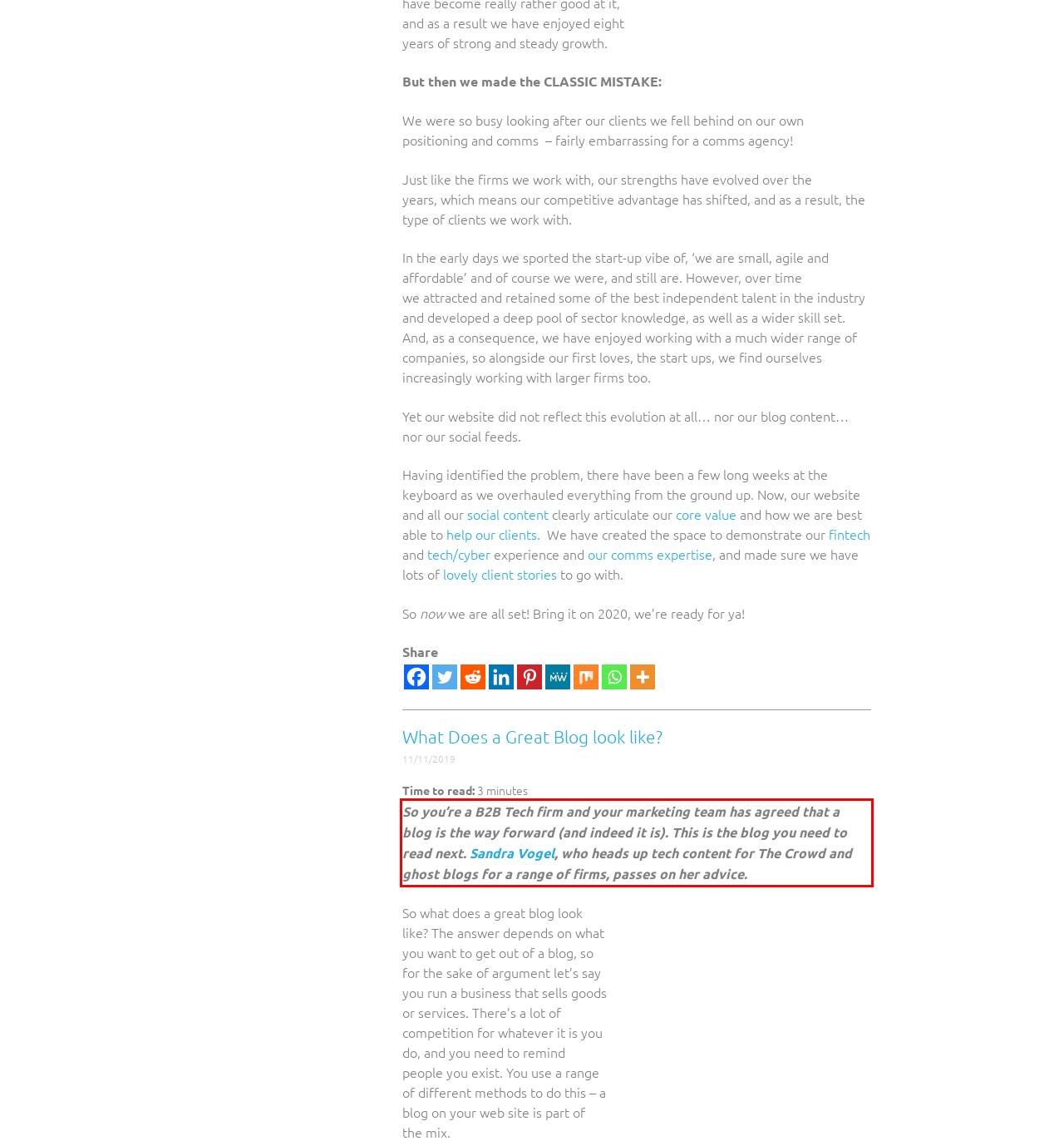Given a screenshot of a webpage with a red bounding box, extract the text content from the UI element inside the red bounding box.

So you’re a B2B Tech firm and your marketing team has agreed that a blog is the way forward (and indeed it is). This is the blog you need to read next. Sandra Vogel, who heads up tech content for The Crowd and ghost blogs for a range of firms, passes on her advice.